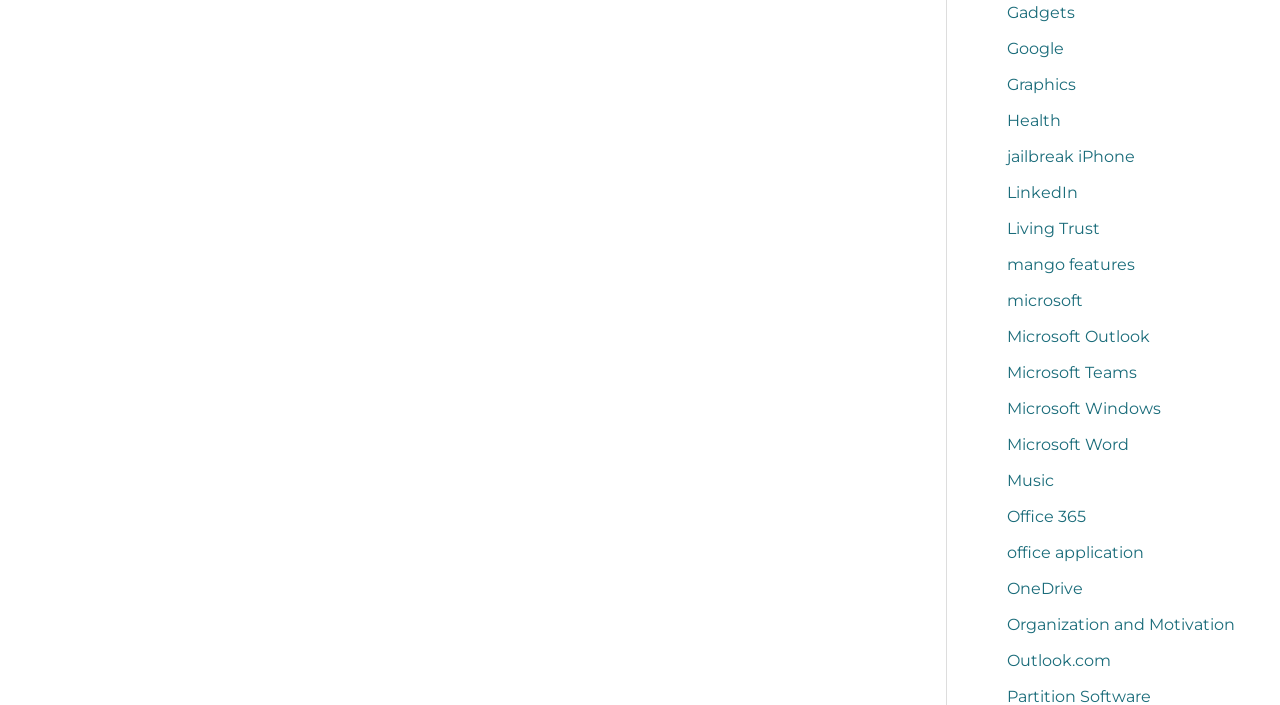Determine the bounding box coordinates for the UI element with the following description: "Microsoft Windows". The coordinates should be four float numbers between 0 and 1, represented as [left, top, right, bottom].

[0.787, 0.566, 0.907, 0.593]